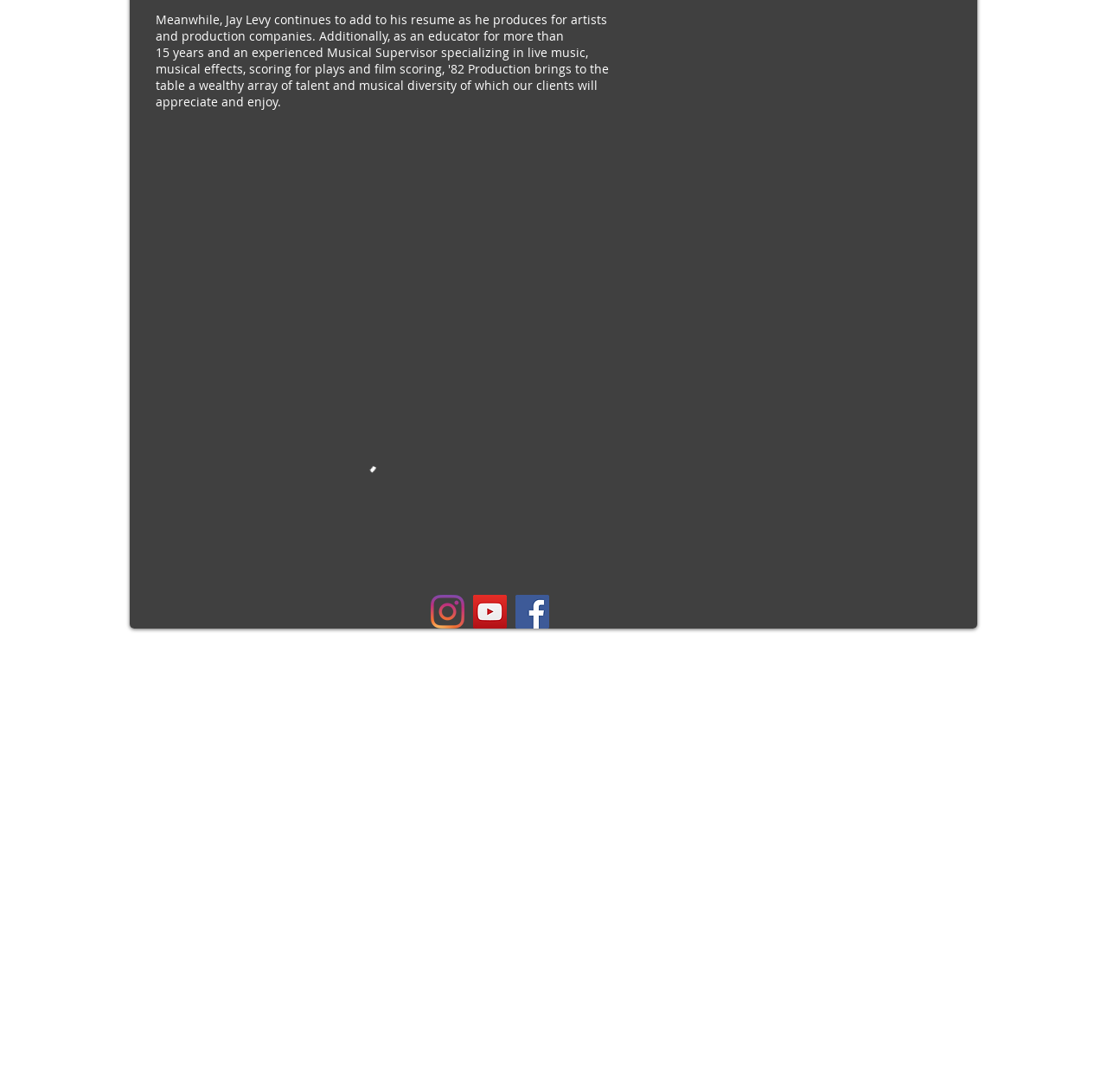Provide the bounding box coordinates of the UI element that matches the description: "Wix.com".

[0.35, 0.512, 0.39, 0.527]